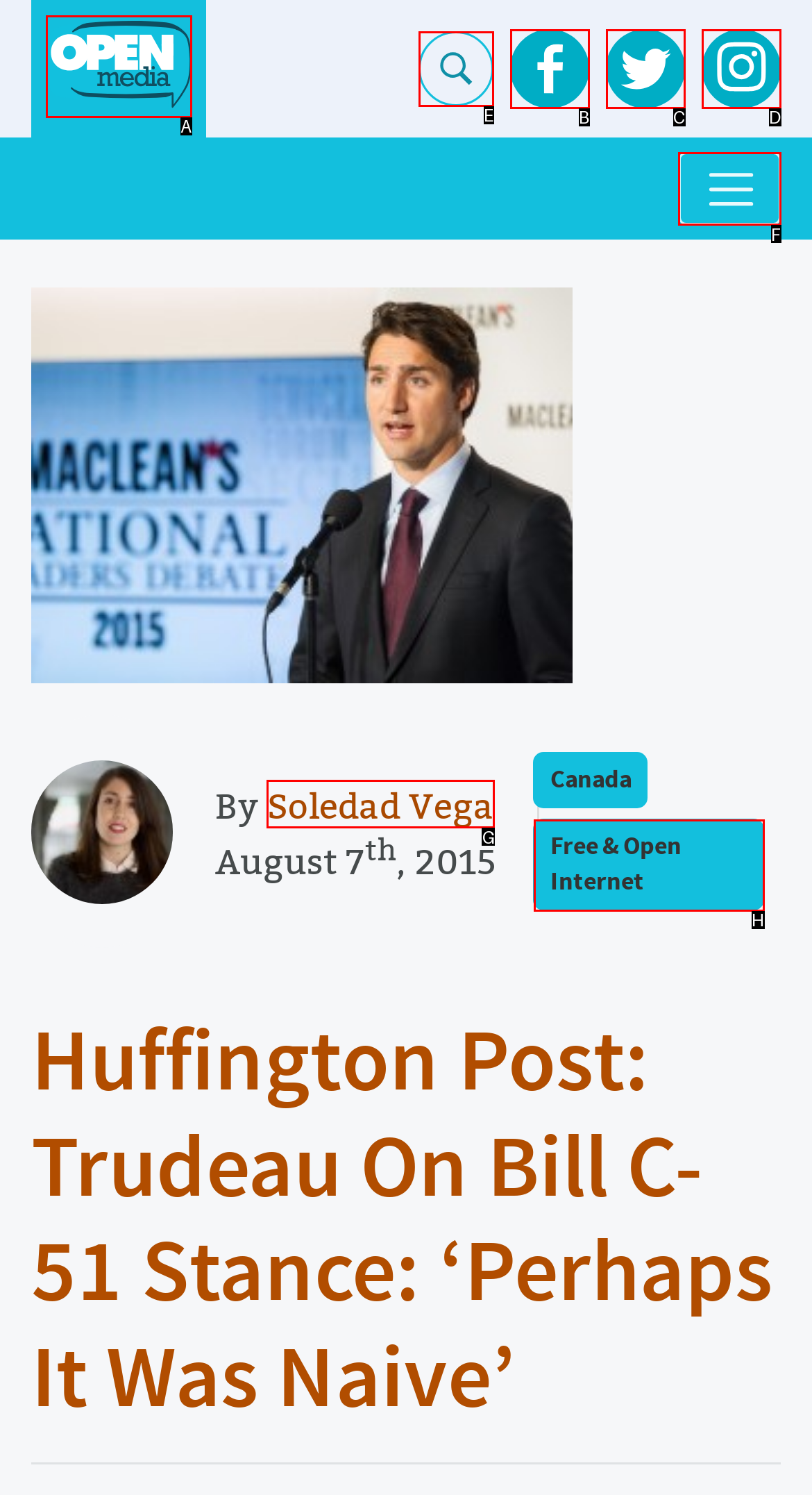Select the appropriate HTML element to click for the following task: read article by Soledad Vega
Answer with the letter of the selected option from the given choices directly.

G